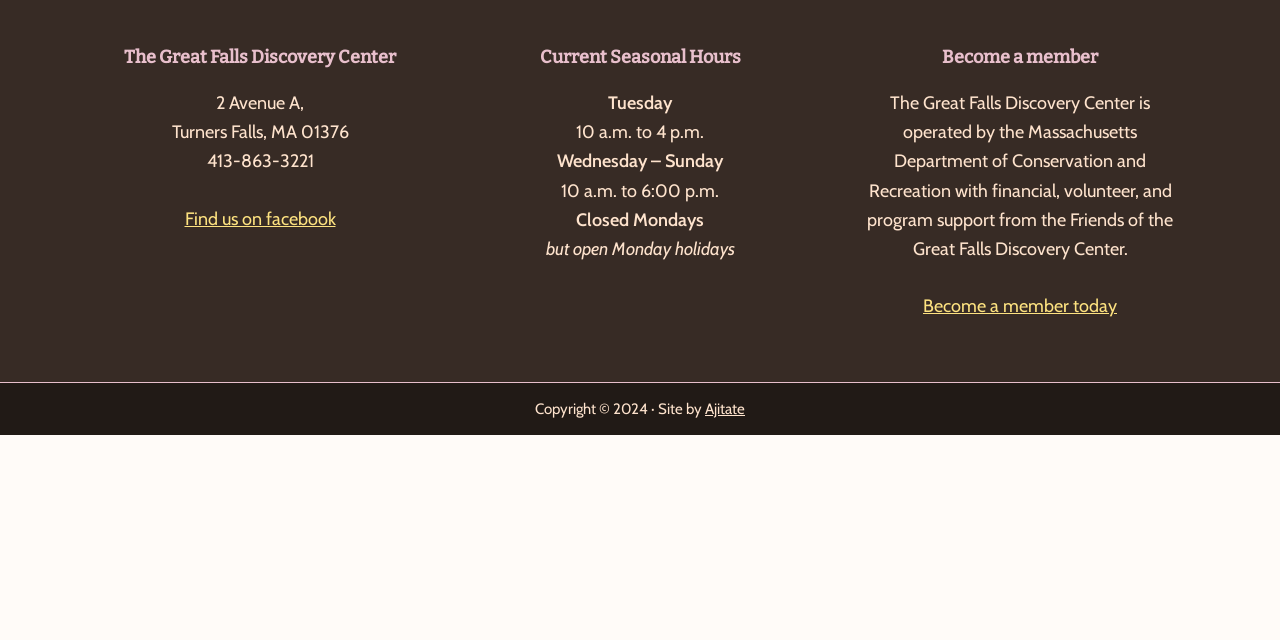From the element description: "Find us on facebook", extract the bounding box coordinates of the UI element. The coordinates should be expressed as four float numbers between 0 and 1, in the order [left, top, right, bottom].

[0.144, 0.324, 0.262, 0.359]